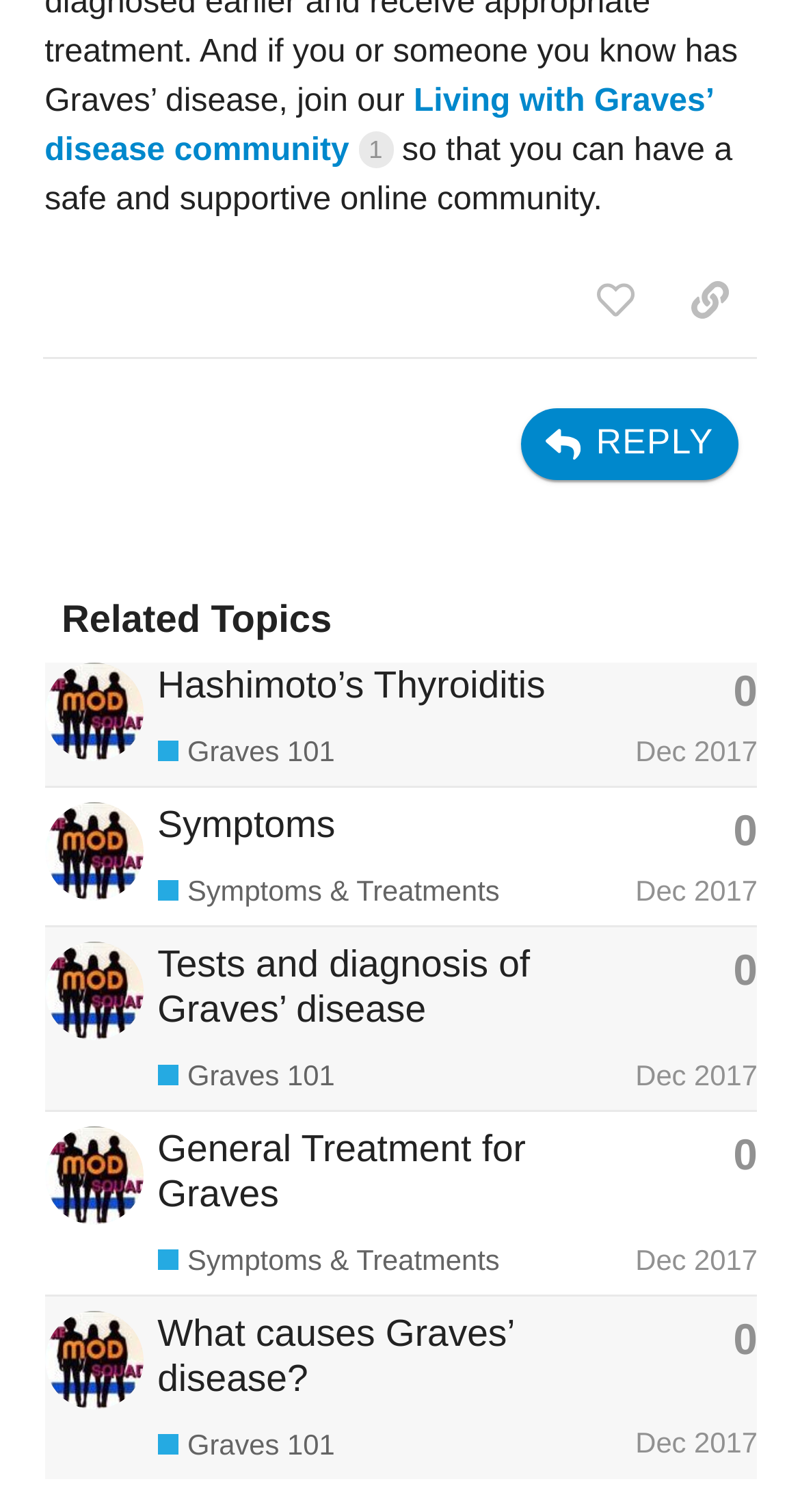Specify the bounding box coordinates of the area that needs to be clicked to achieve the following instruction: "like this post".

[0.711, 0.171, 0.829, 0.225]